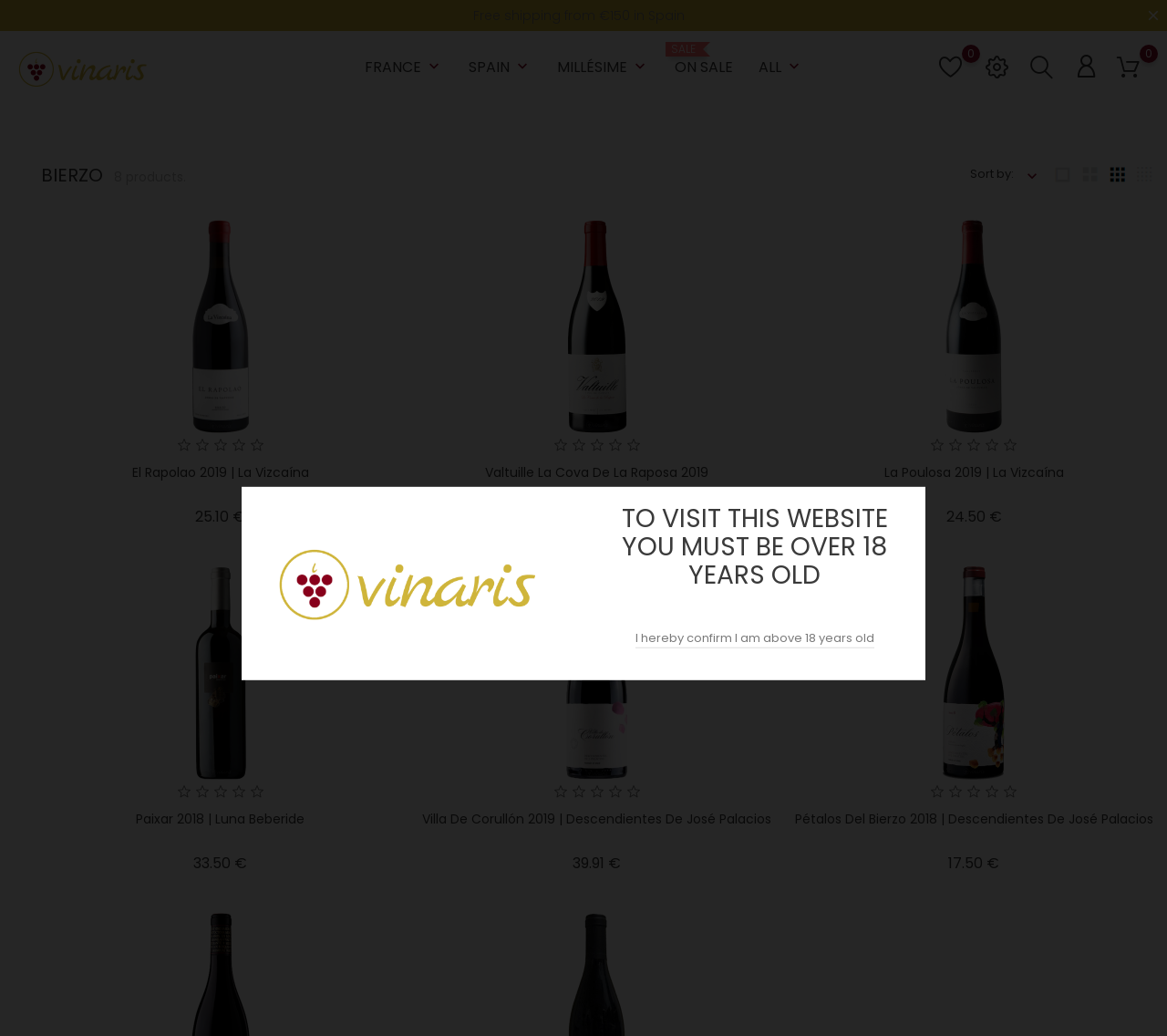Based on what you see in the screenshot, provide a thorough answer to this question: What is the age requirement to visit this website?

The webpage has a heading 'TO VISIT THIS WEBSITE YOU MUST BE OVER 18 YEARS OLD' and a link to confirm that the user is above 18 years old, indicating that the website is restricted to users who are at least 18 years old.